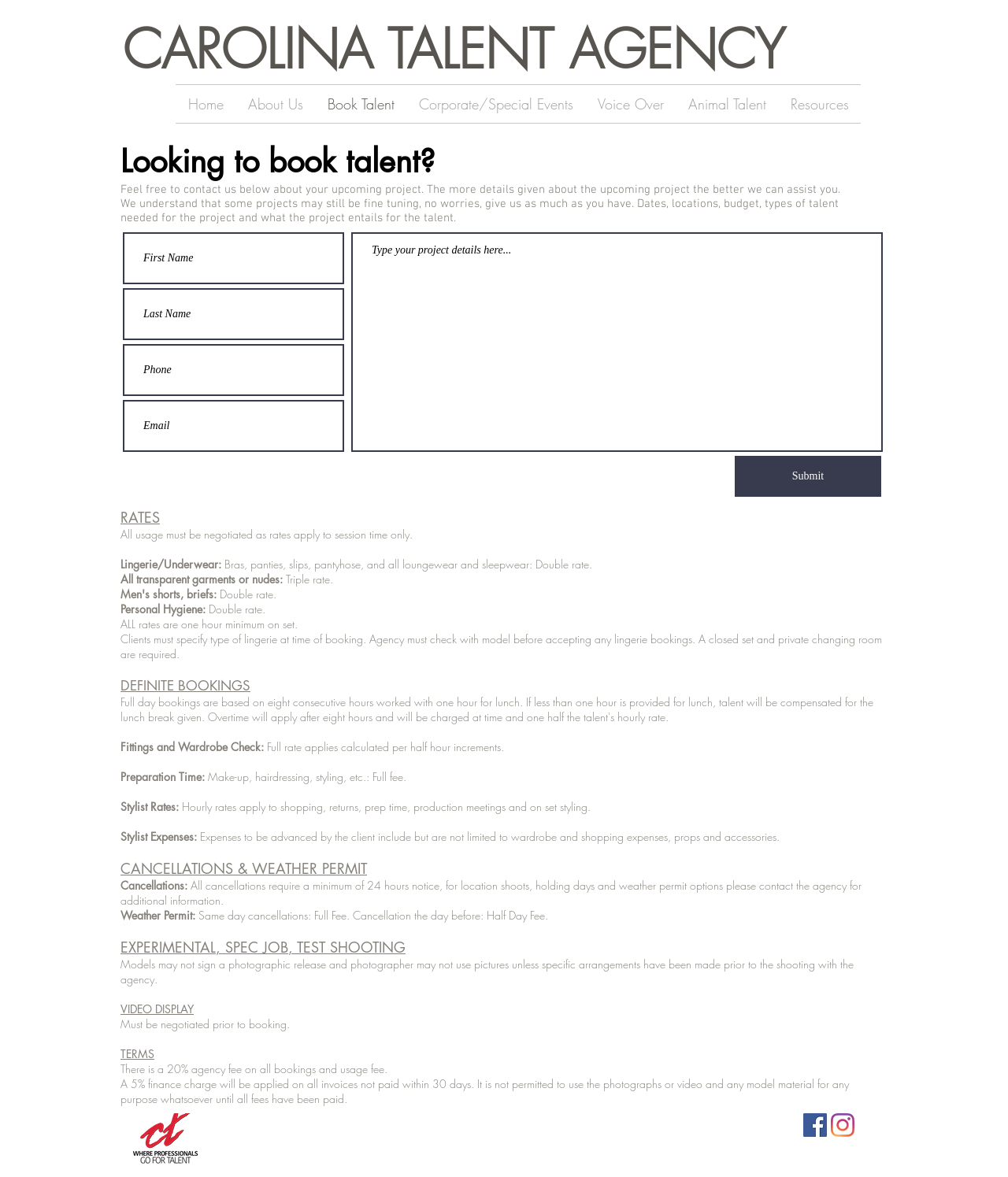What is the name of the talent agency?
Please utilize the information in the image to give a detailed response to the question.

The name of the talent agency can be found in the heading element at the top of the webpage, which reads 'CAROLINA TALENT AGENCY'.